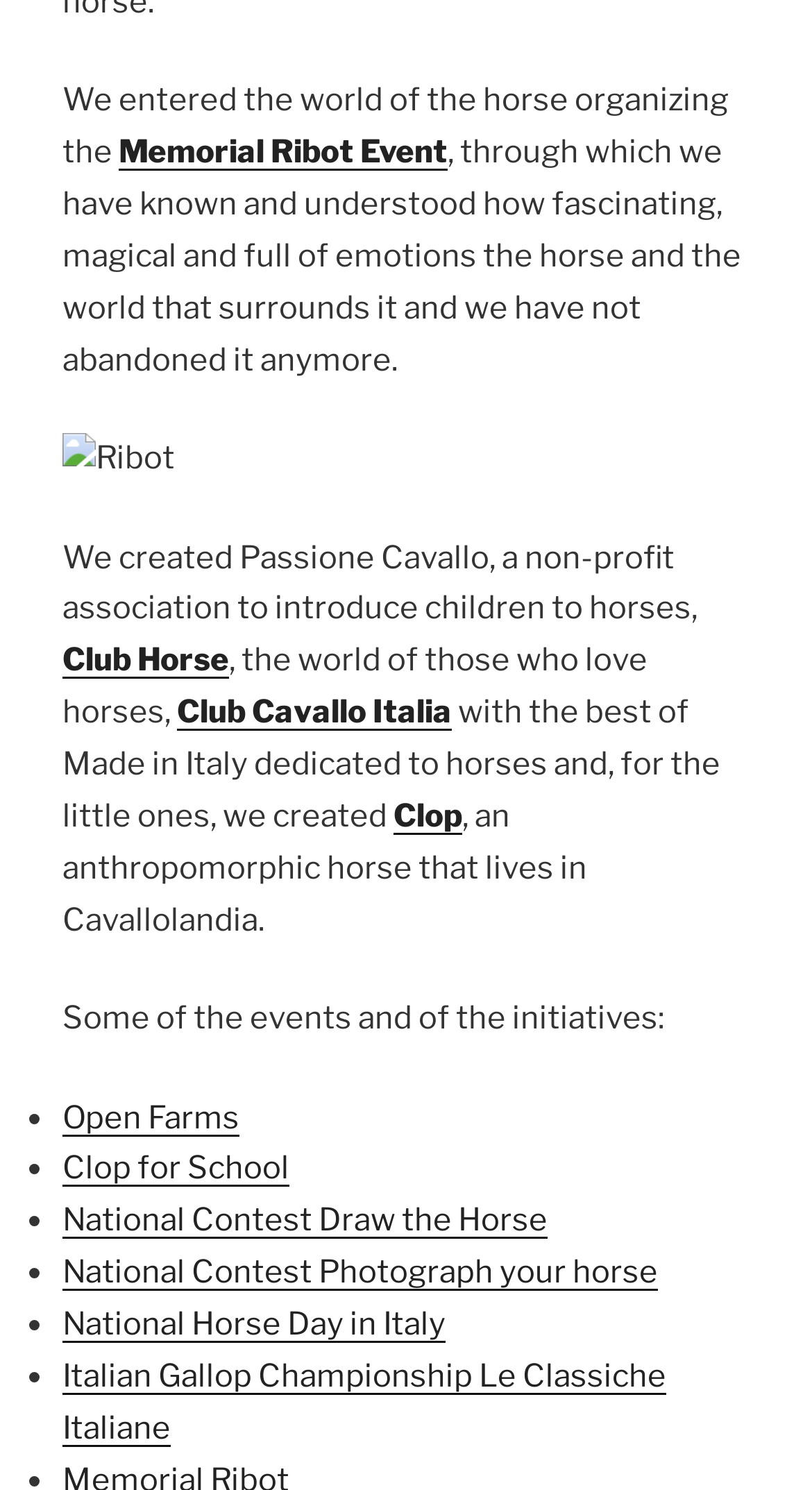Refer to the image and offer a detailed explanation in response to the question: How many links are there on the webpage?

The webpage contains several links, namely 'Memorial Ribot Event', 'Club Horse', 'Club Cavallo Italia', 'Clop', 'Open Farms', 'Clop for School', 'National Contest Draw the Horse', and 'Italian Gallop Championship Le Classiche Italiane'. There are 8 links in total.